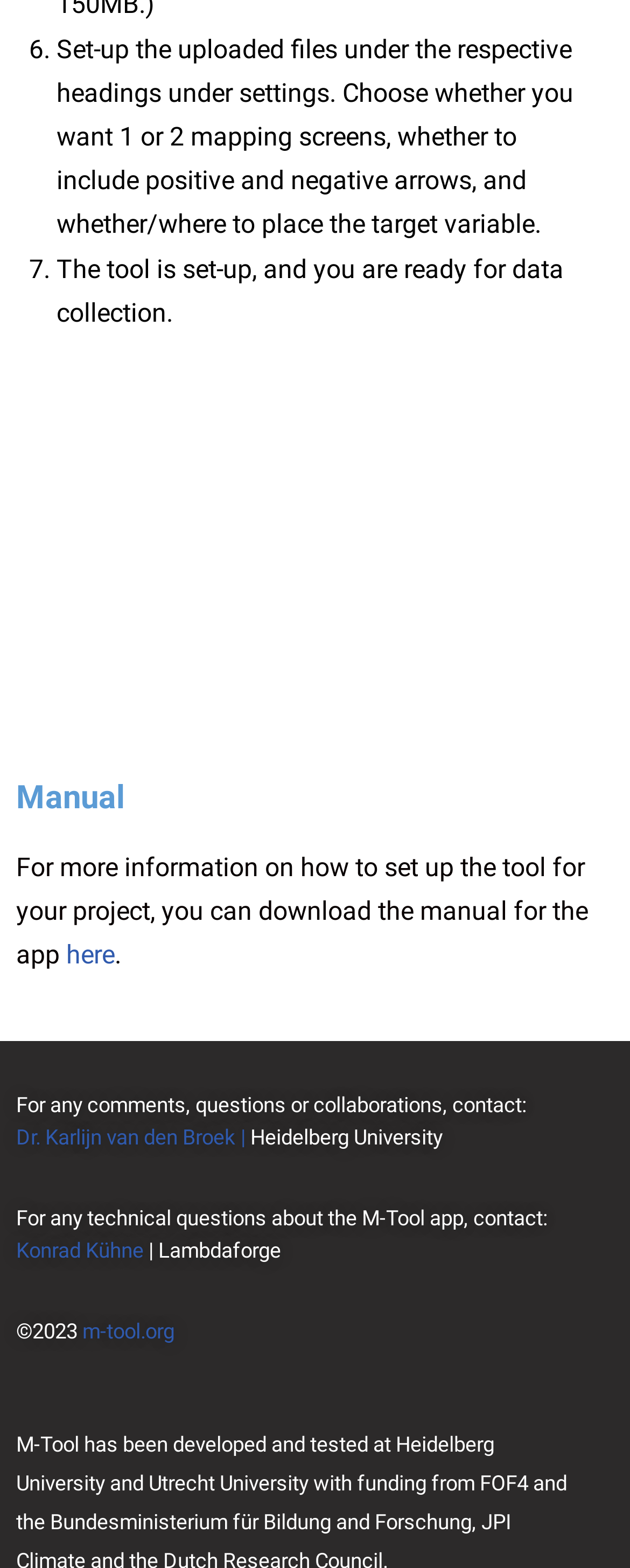Provide the bounding box coordinates of the HTML element described by the text: "here". The coordinates should be in the format [left, top, right, bottom] with values between 0 and 1.

[0.105, 0.599, 0.182, 0.618]